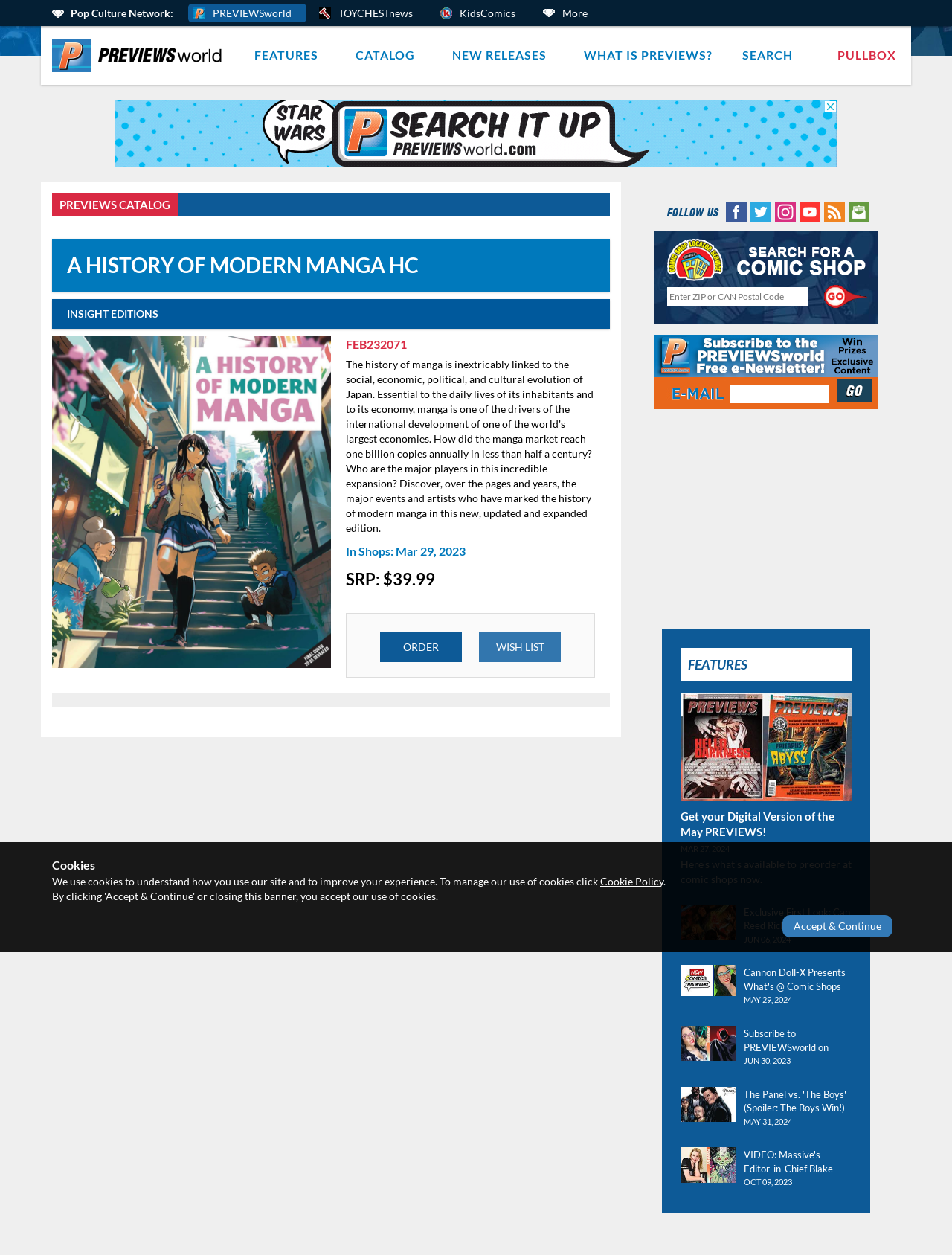Show the bounding box coordinates for the HTML element described as: "alt="Email"".

[0.89, 0.163, 0.914, 0.173]